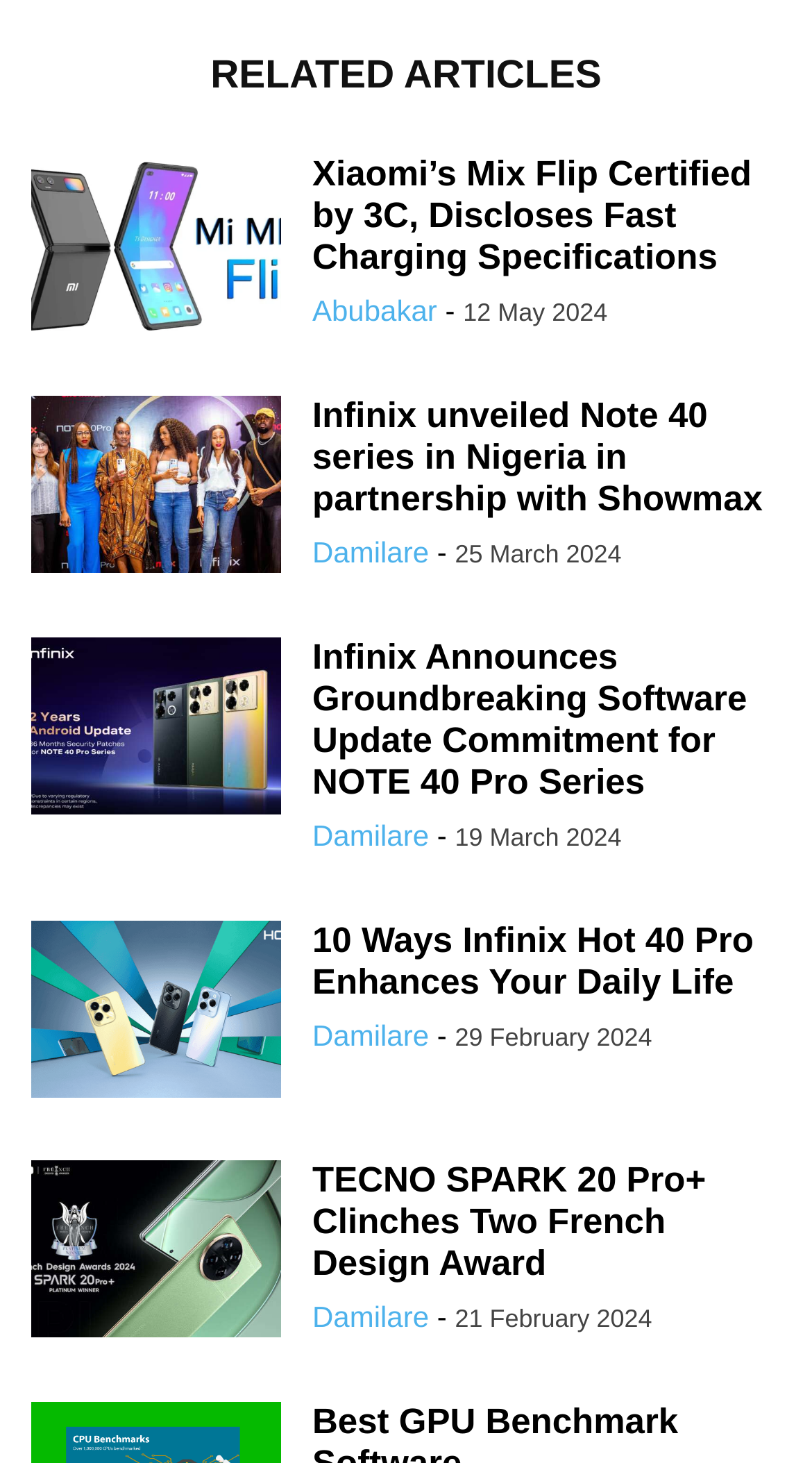Please identify the bounding box coordinates of where to click in order to follow the instruction: "Check 'The Simulation Hypothesis: The Quest of Scientist Melvin Bobson'".

None